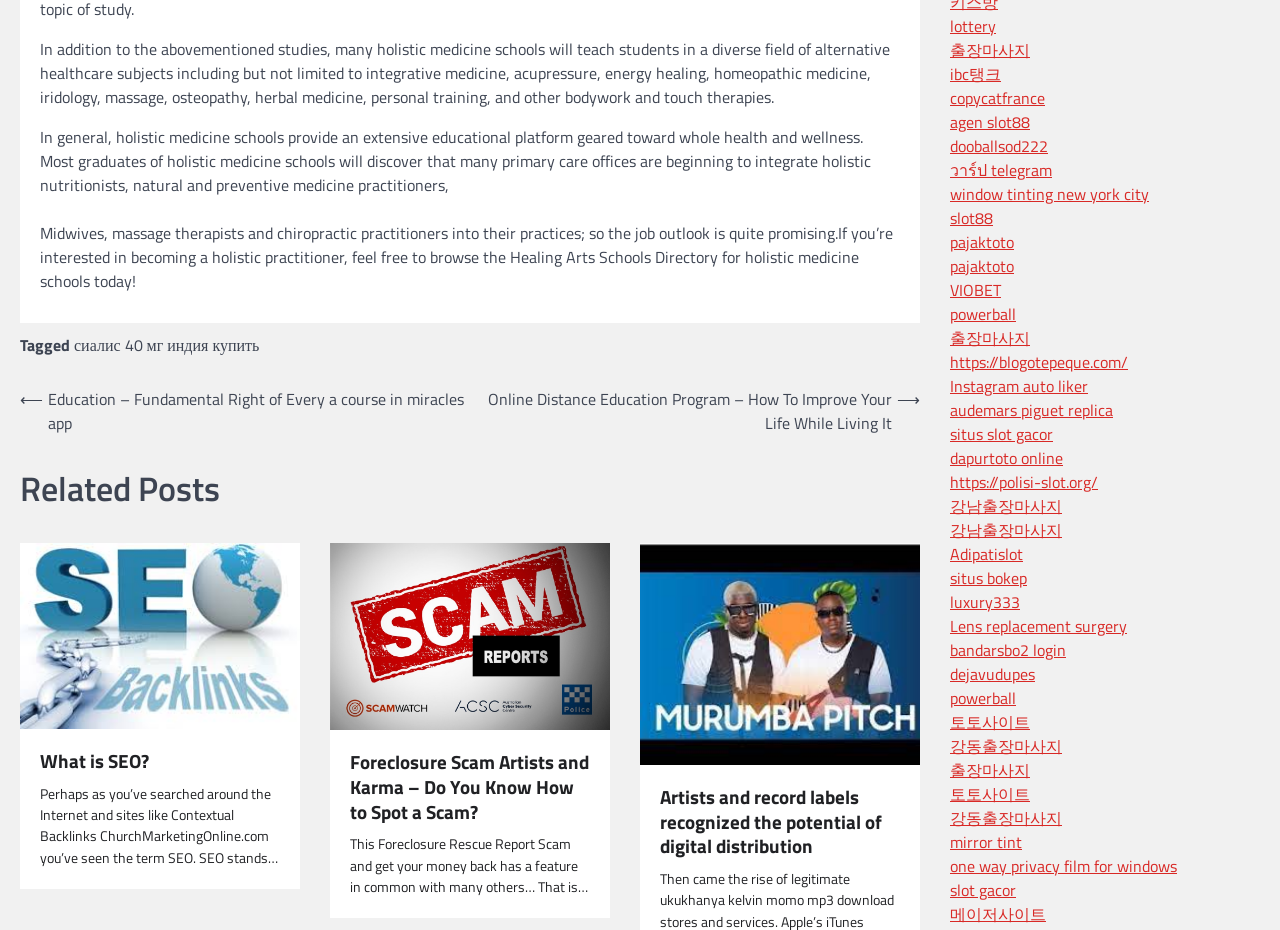What is the purpose of holistic medicine schools?
Using the visual information, answer the question in a single word or phrase.

Provide whole health and wellness education